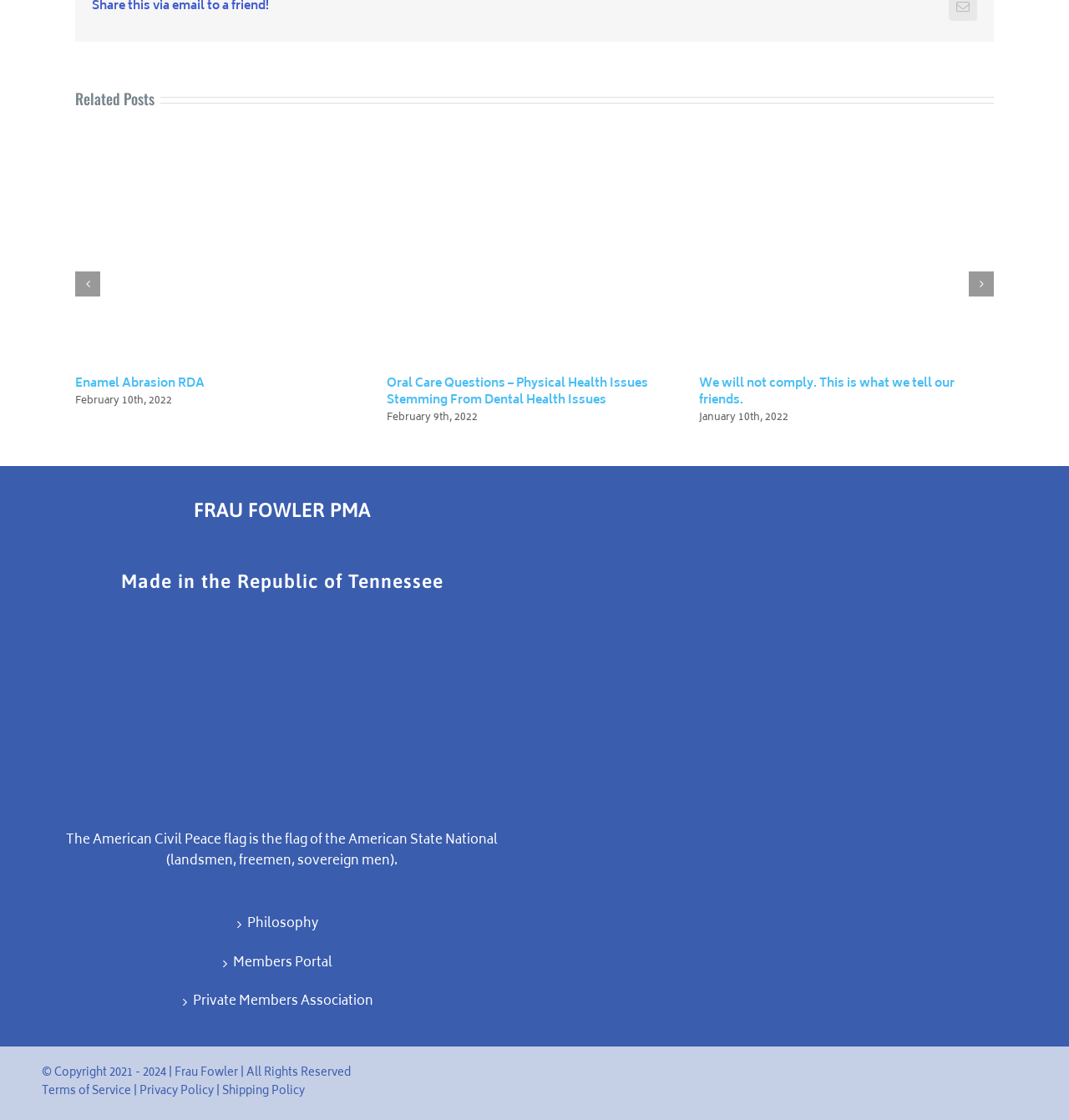What is the name of the organization mentioned in the footer?
Answer the question with detailed information derived from the image.

The footer section contains a heading element with the text 'FRAU FOWLER PMA', which is likely the name of the organization.